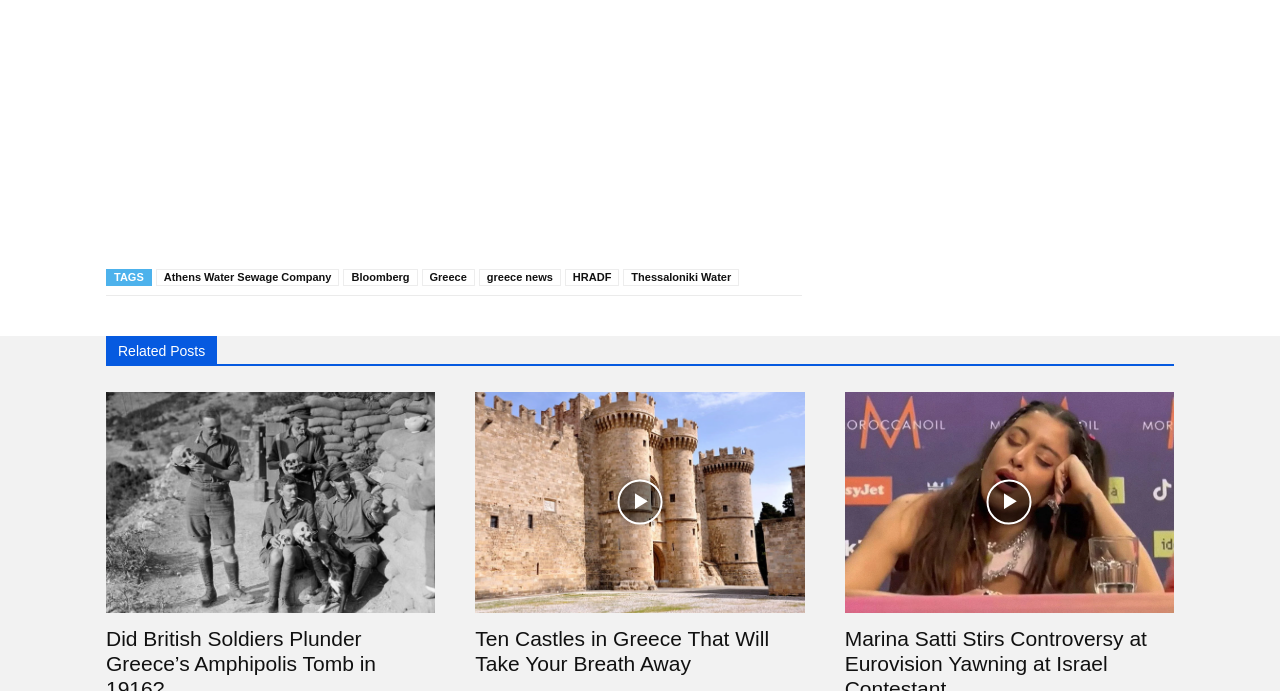Kindly provide the bounding box coordinates of the section you need to click on to fulfill the given instruction: "Read the article about Ten Castles in Greece".

[0.371, 0.907, 0.601, 0.976]